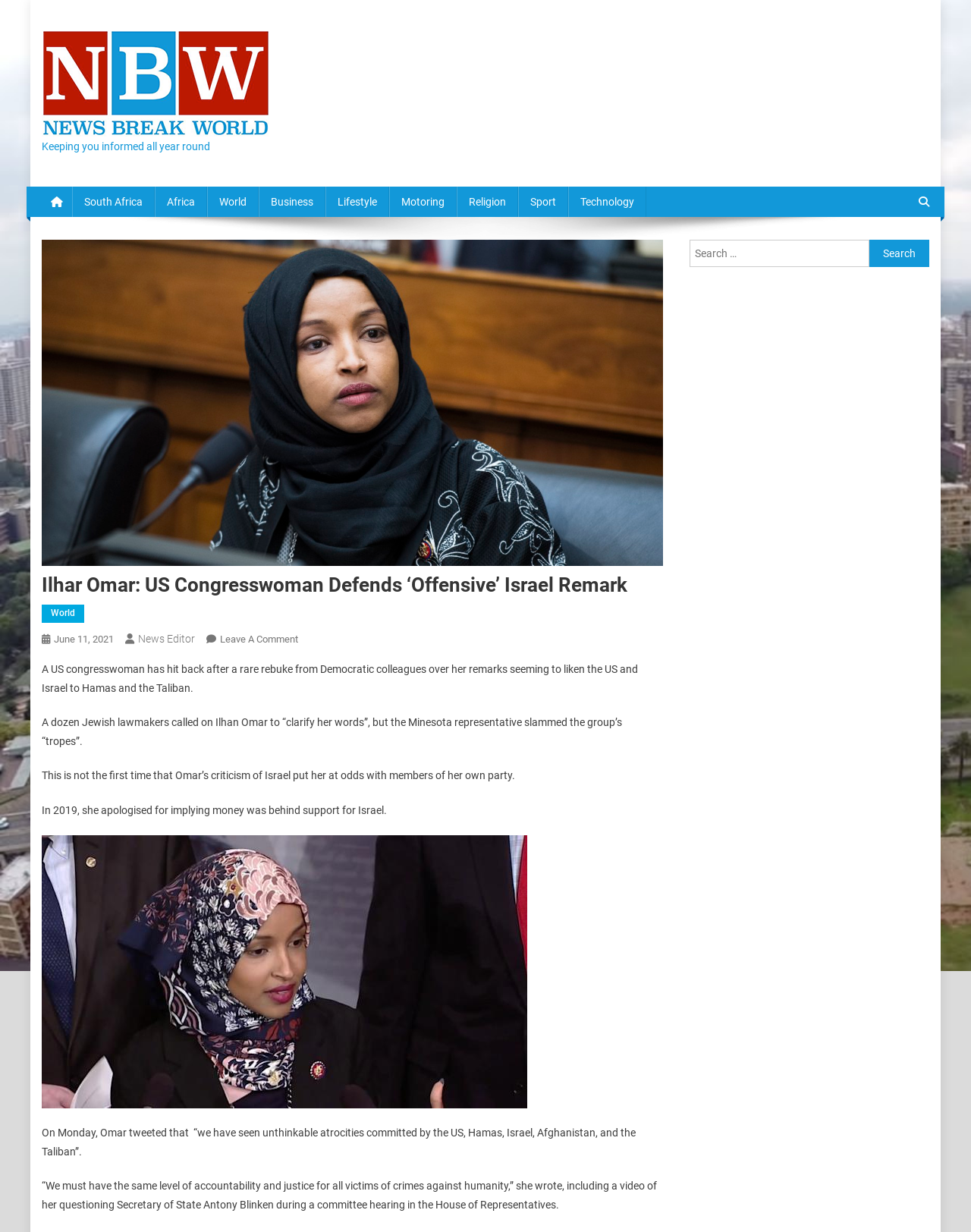What is the topic of the article?
Ensure your answer is thorough and detailed.

Based on the webpage content, the topic of the article is about Ilhan Omar, a US congresswoman, and her remarks about Israel, which sparked controversy and led to a rebuke from her Democratic colleagues.